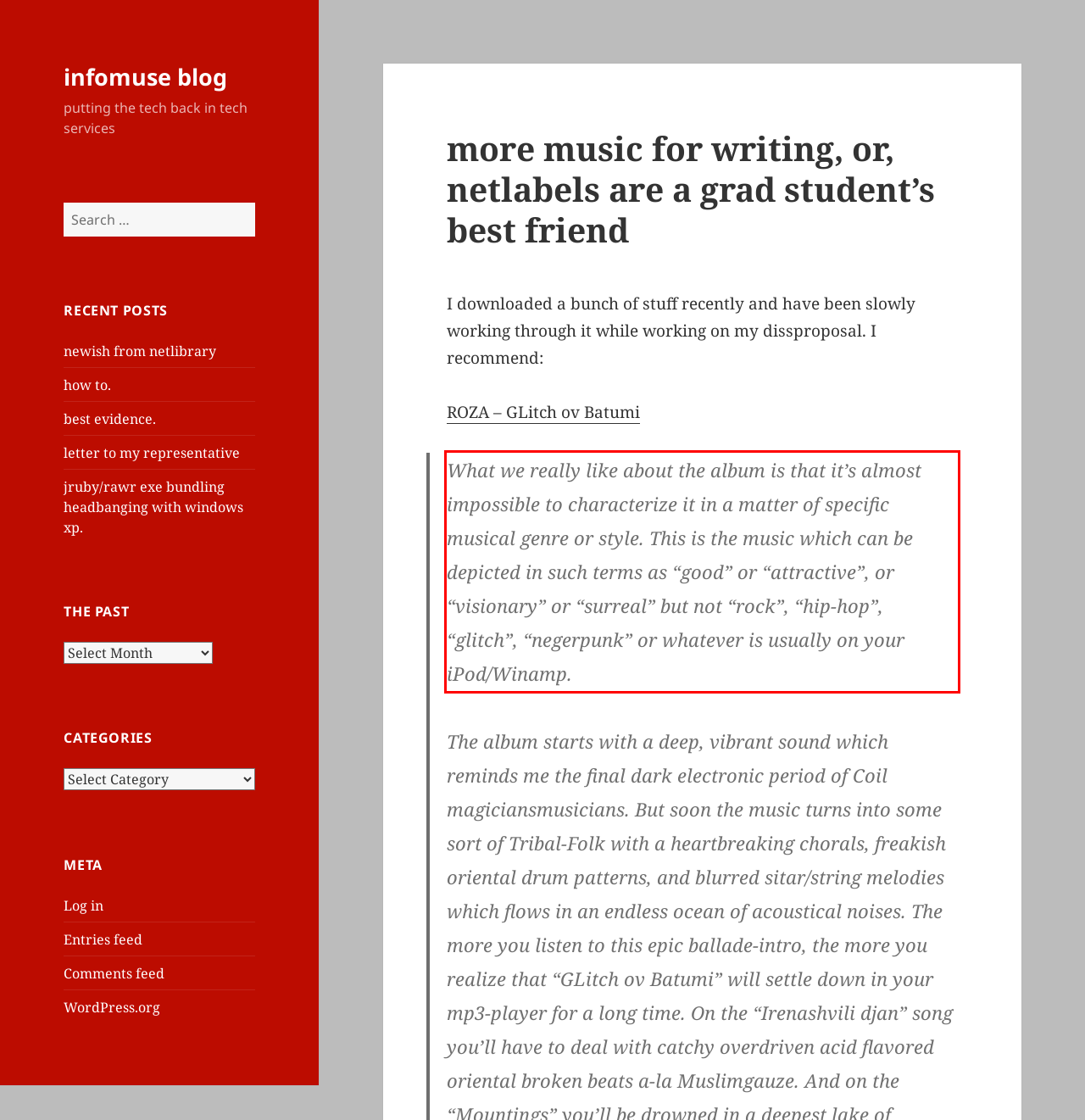Given a screenshot of a webpage, identify the red bounding box and perform OCR to recognize the text within that box.

What we really like about the album is that it’s almost impossible to characterize it in a matter of specific musical genre or style. This is the music which can be depicted in such terms as “good” or “attractive”, or “visionary” or “surreal” but not “rock”, “hip-hop”, “glitch”, “negerpunk” or whatever is usually on your iPod/Winamp.